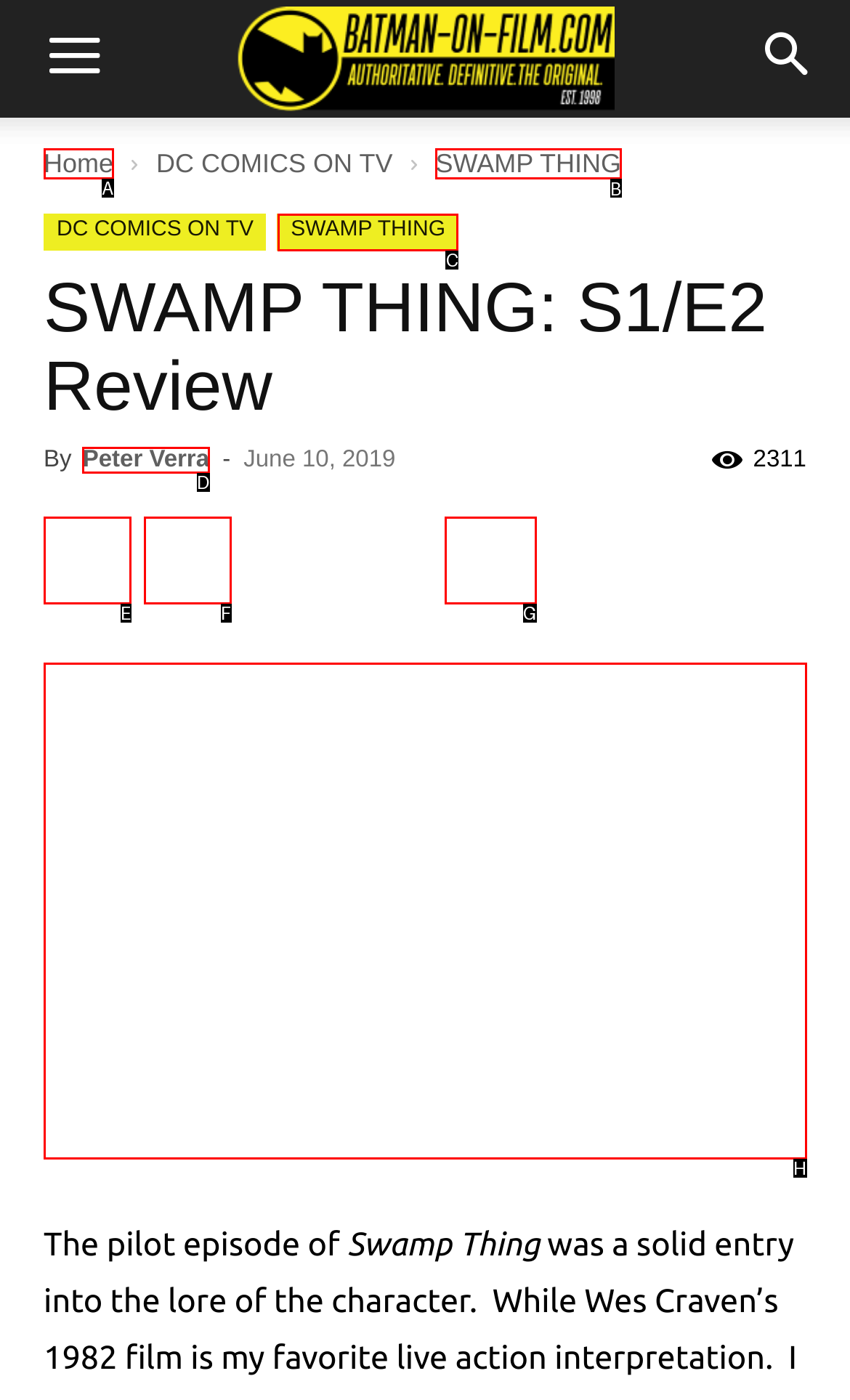Identify which lettered option completes the task: Read the 'SWAMP THING' review. Provide the letter of the correct choice.

B